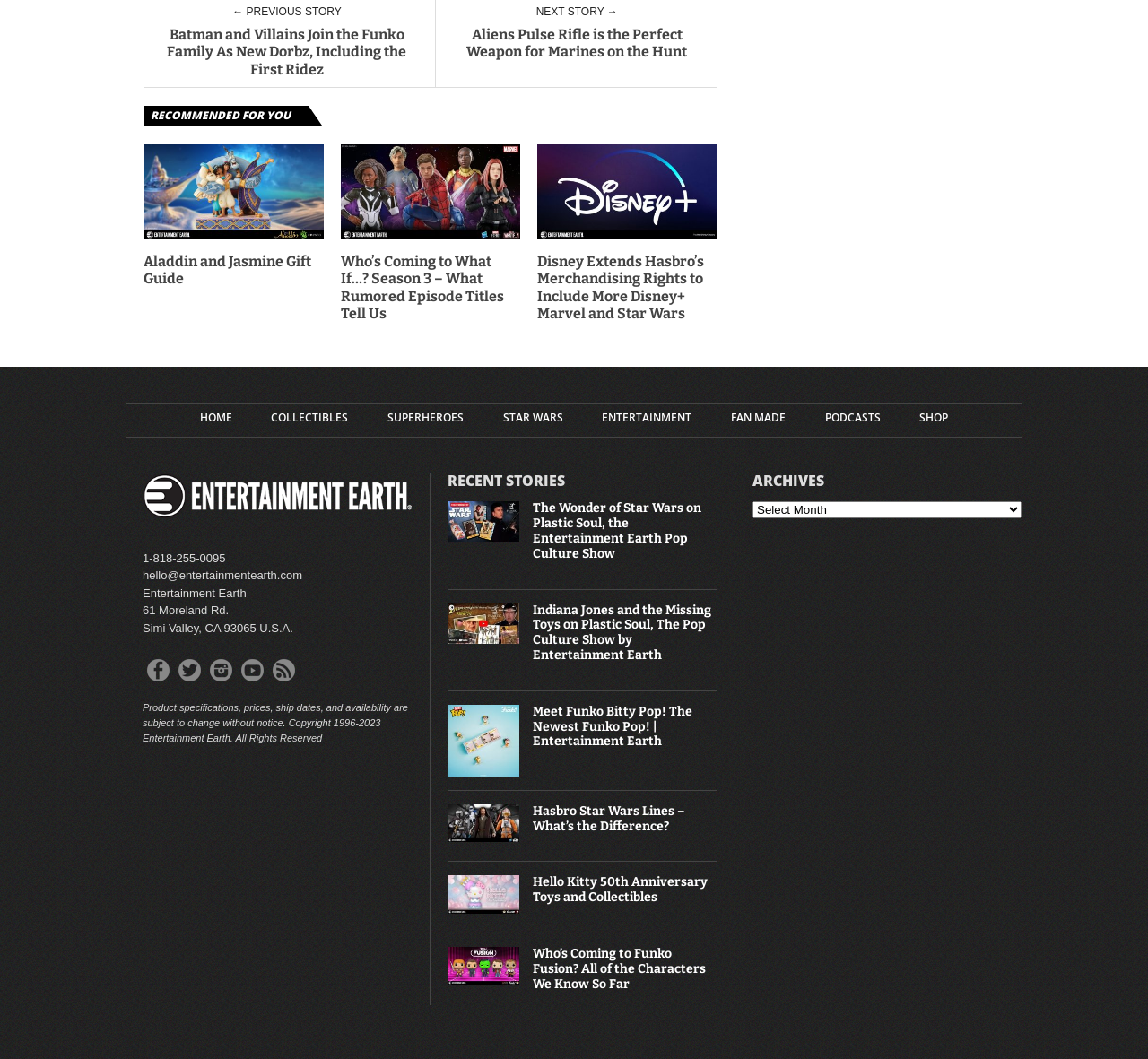Identify the bounding box coordinates for the element you need to click to achieve the following task: "Click on the 'Batman and Villains Join the Funko Family As New Dorbz, Including the First Ridez' link". The coordinates must be four float values ranging from 0 to 1, formatted as [left, top, right, bottom].

[0.145, 0.025, 0.355, 0.073]